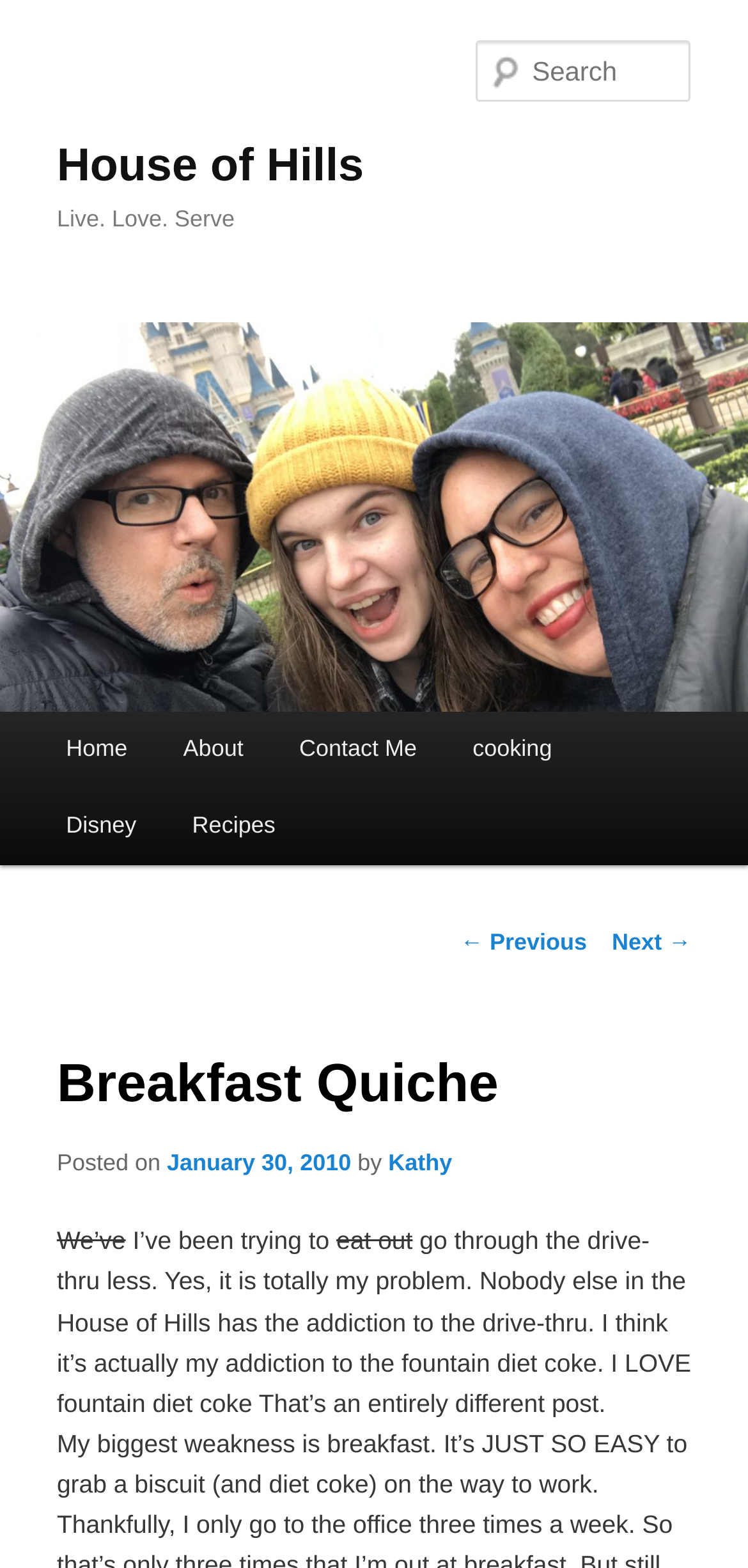Identify the bounding box coordinates of the clickable section necessary to follow the following instruction: "read about breakfast quiche". The coordinates should be presented as four float numbers from 0 to 1, i.e., [left, top, right, bottom].

[0.076, 0.643, 0.924, 0.731]